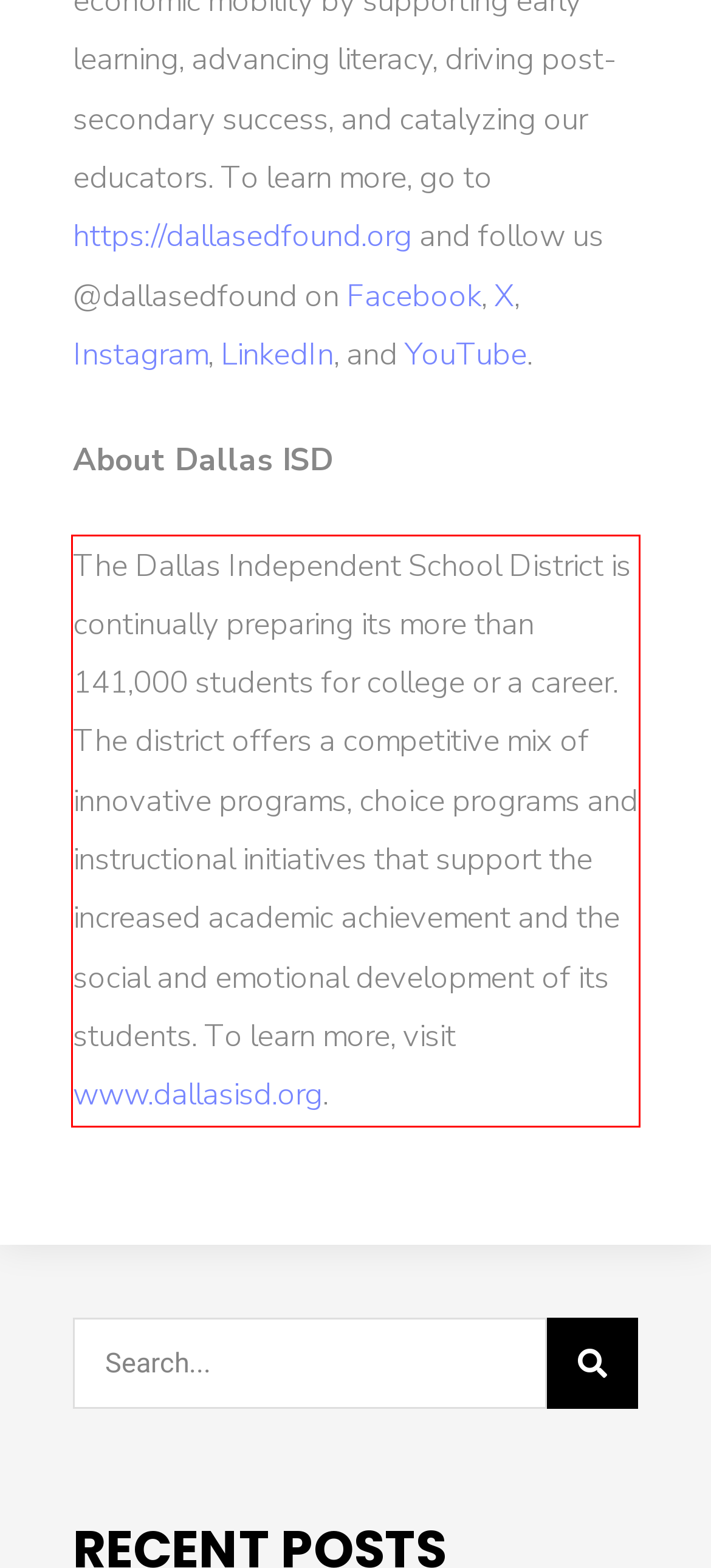In the screenshot of the webpage, find the red bounding box and perform OCR to obtain the text content restricted within this red bounding box.

The Dallas Independent School District is continually preparing its more than 141,000 students for college or a career. The district offers a competitive mix of innovative programs, choice programs and instructional initiatives that support the increased academic achievement and the social and emotional development of its students. To learn more, visit www.dallasisd.org.